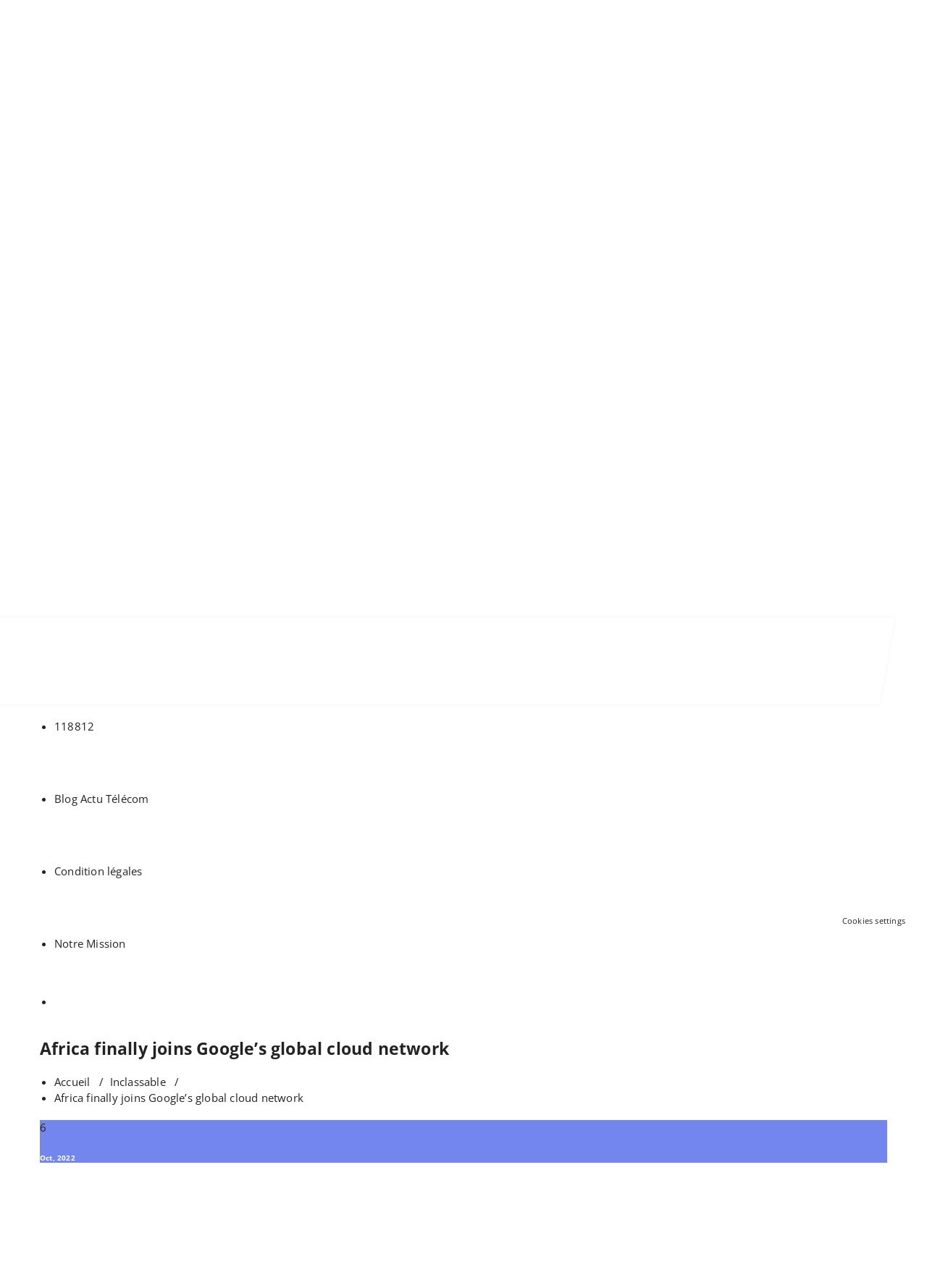Please indicate the bounding box coordinates of the element's region to be clicked to achieve the instruction: "View the condition légales". Provide the coordinates as four float numbers between 0 and 1, i.e., [left, top, right, bottom].

[0.059, 0.671, 0.153, 0.682]